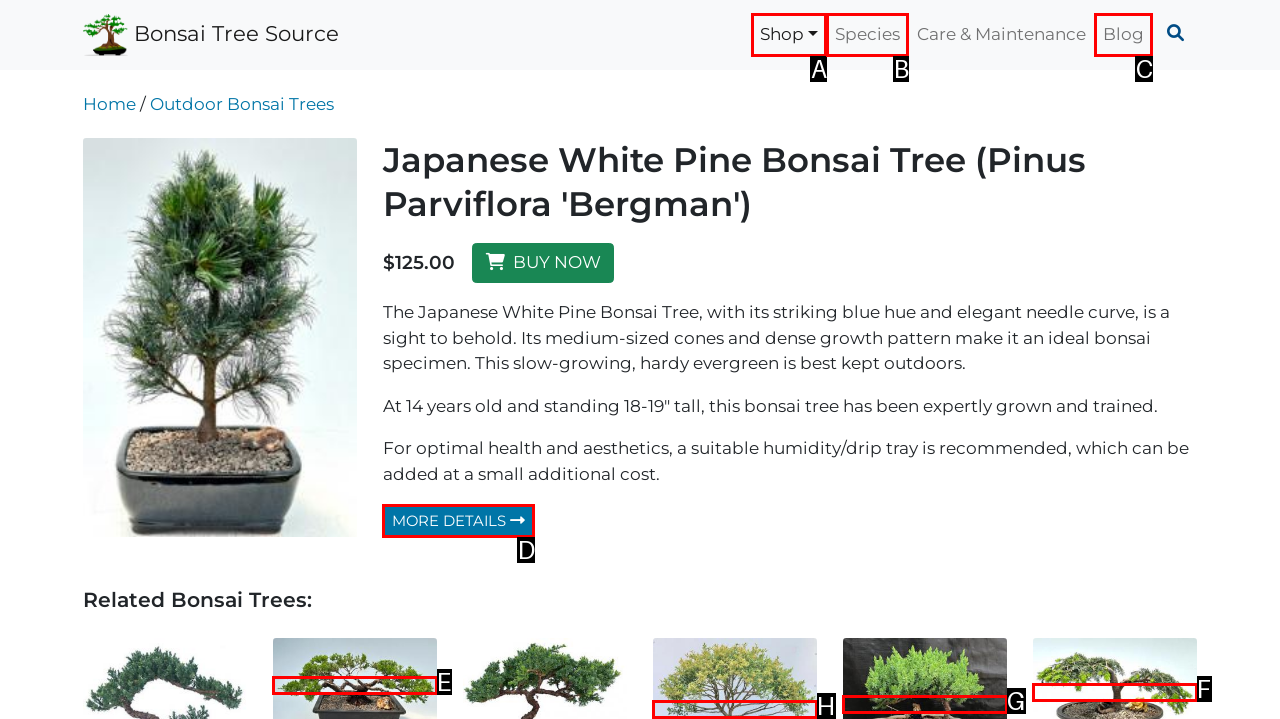Examine the description: Blog and indicate the best matching option by providing its letter directly from the choices.

C